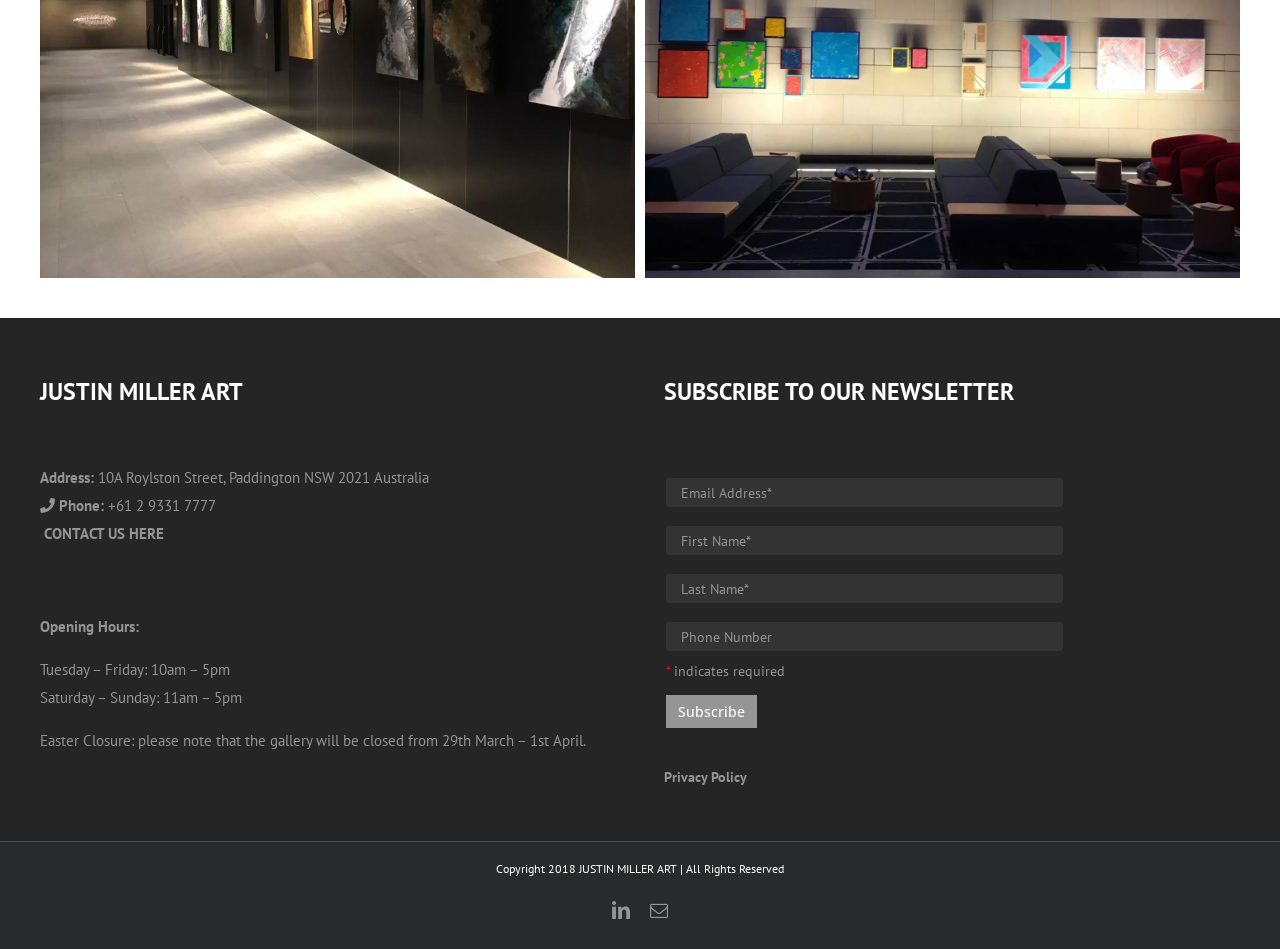What is required to subscribe to the newsletter?
Look at the image and provide a short answer using one word or a phrase.

Email Address, First Name, Last Name